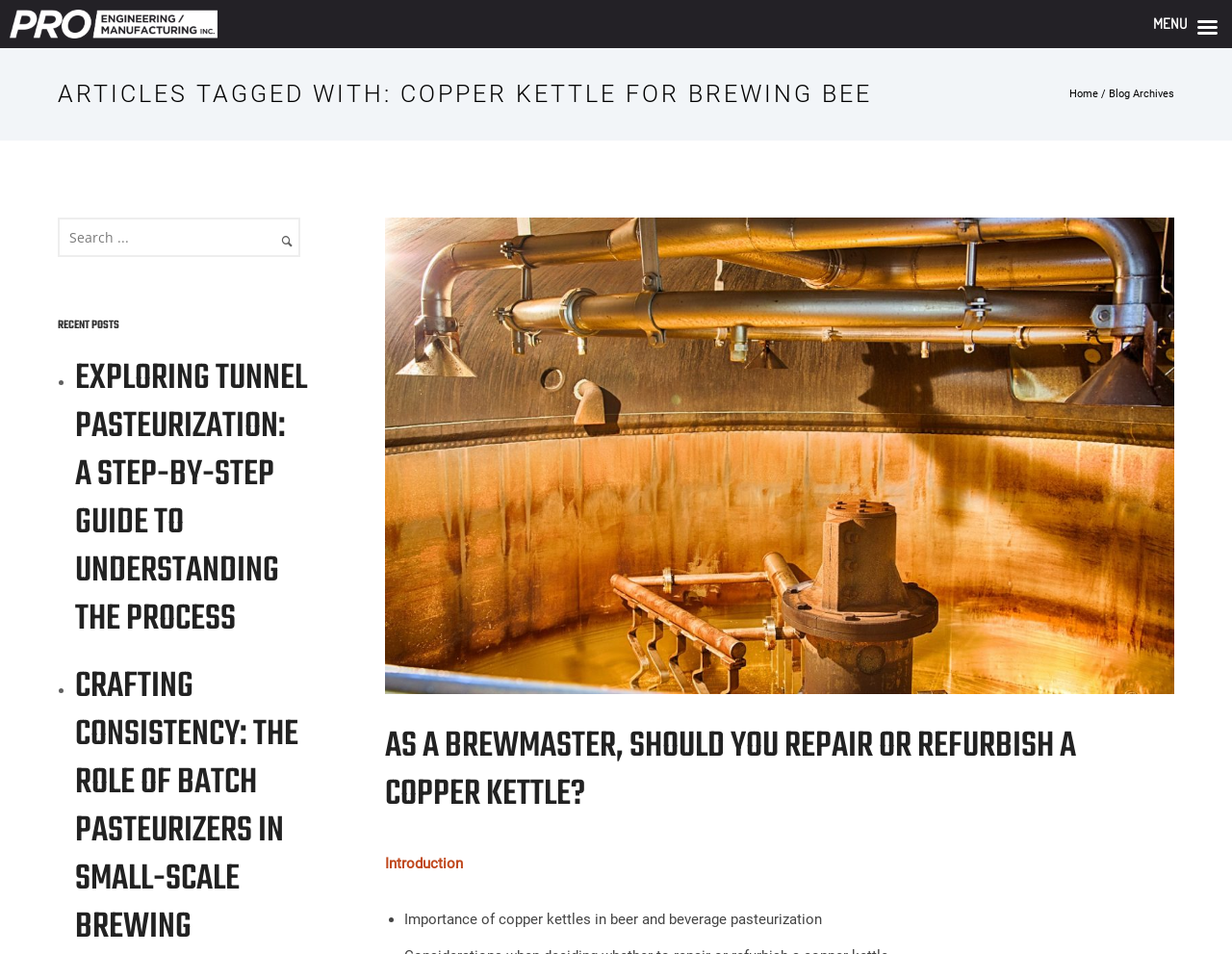Extract the bounding box coordinates for the UI element described by the text: "Introduction". The coordinates should be in the form of [left, top, right, bottom] with values between 0 and 1.

[0.312, 0.896, 0.376, 0.914]